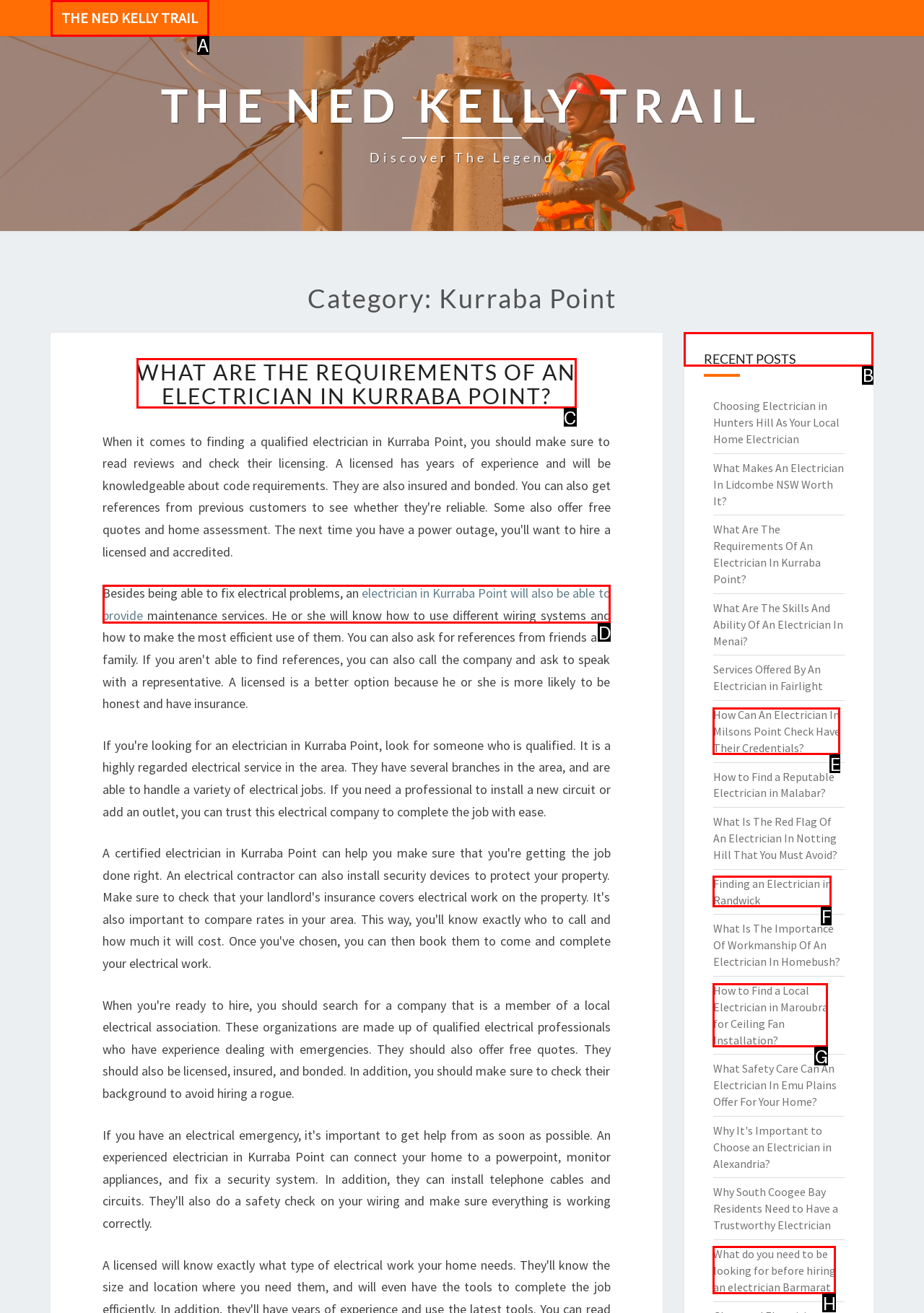Point out the HTML element I should click to achieve the following: Explore the RECENT POSTS section Reply with the letter of the selected element.

B